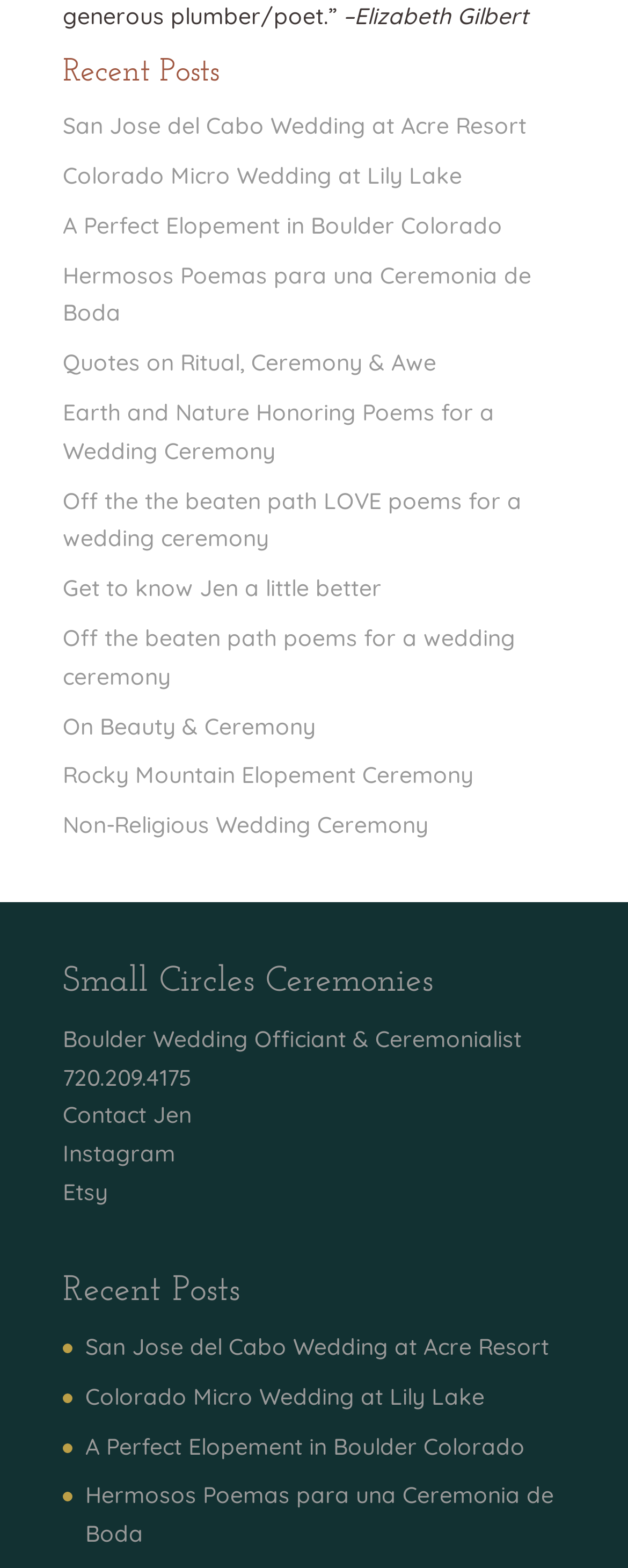How many links are there on the webpage?
Answer the question with a single word or phrase derived from the image.

20